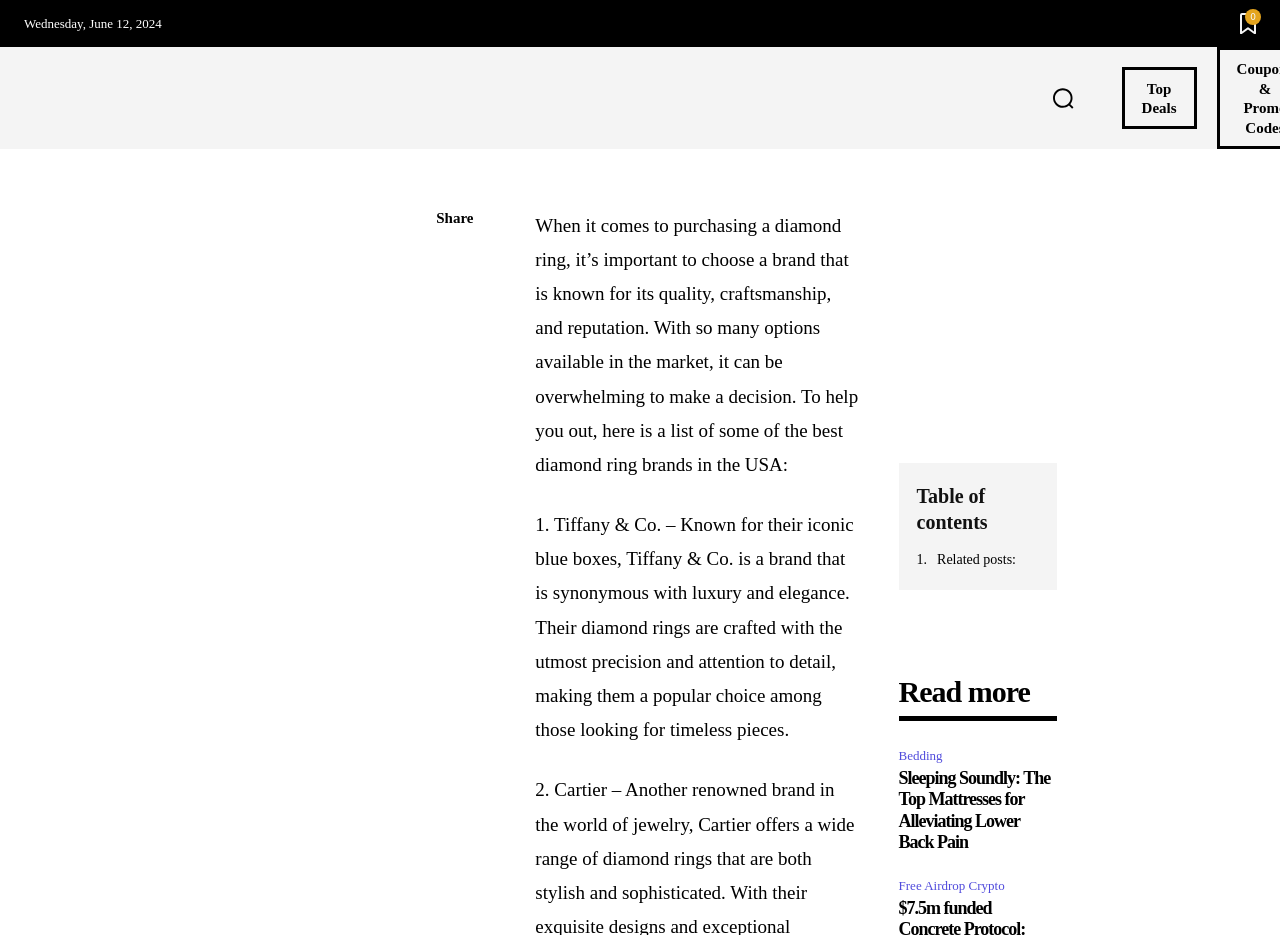How many links are available in the 'Table of contents' section?
Analyze the screenshot and provide a detailed answer to the question.

I counted the number of links in the 'Table of contents' section by looking at the link with the text '.Related posts:' which is a child element of the 'Table of contents' heading.